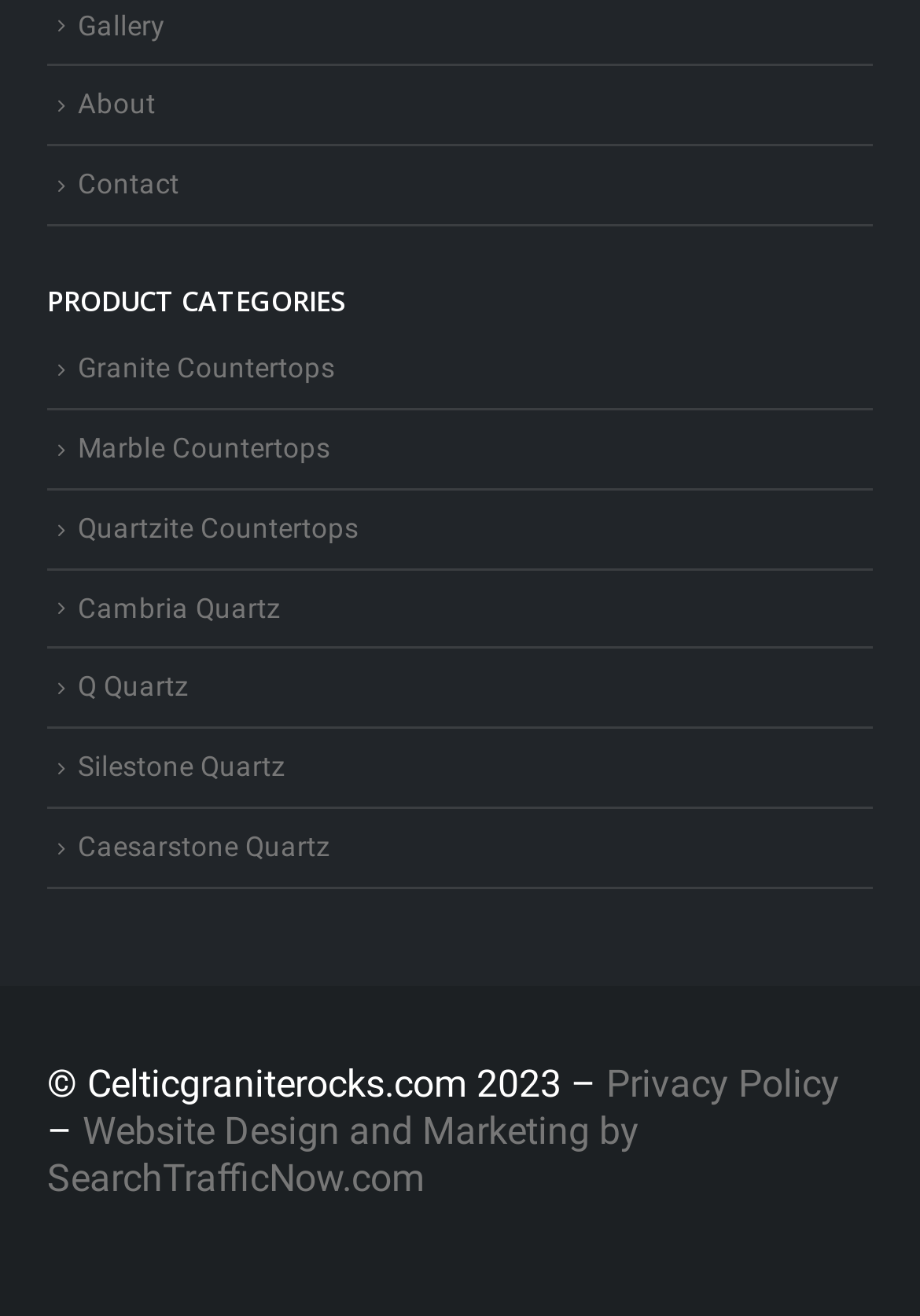Please provide a brief answer to the following inquiry using a single word or phrase:
How many types of quartz countertops are listed?

4